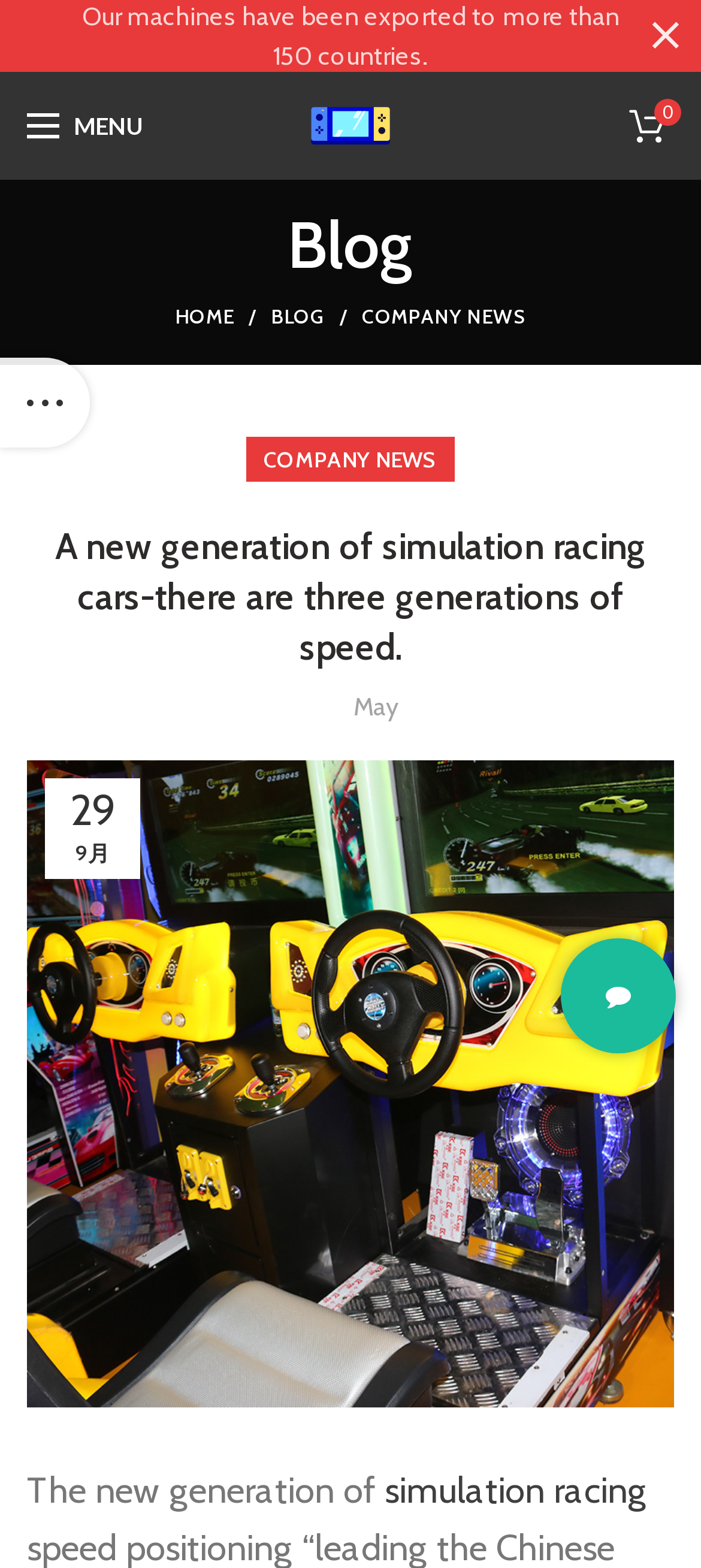Indicate the bounding box coordinates of the element that must be clicked to execute the instruction: "Go to dinibao homepage". The coordinates should be given as four float numbers between 0 and 1, i.e., [left, top, right, bottom].

[0.436, 0.046, 0.564, 0.115]